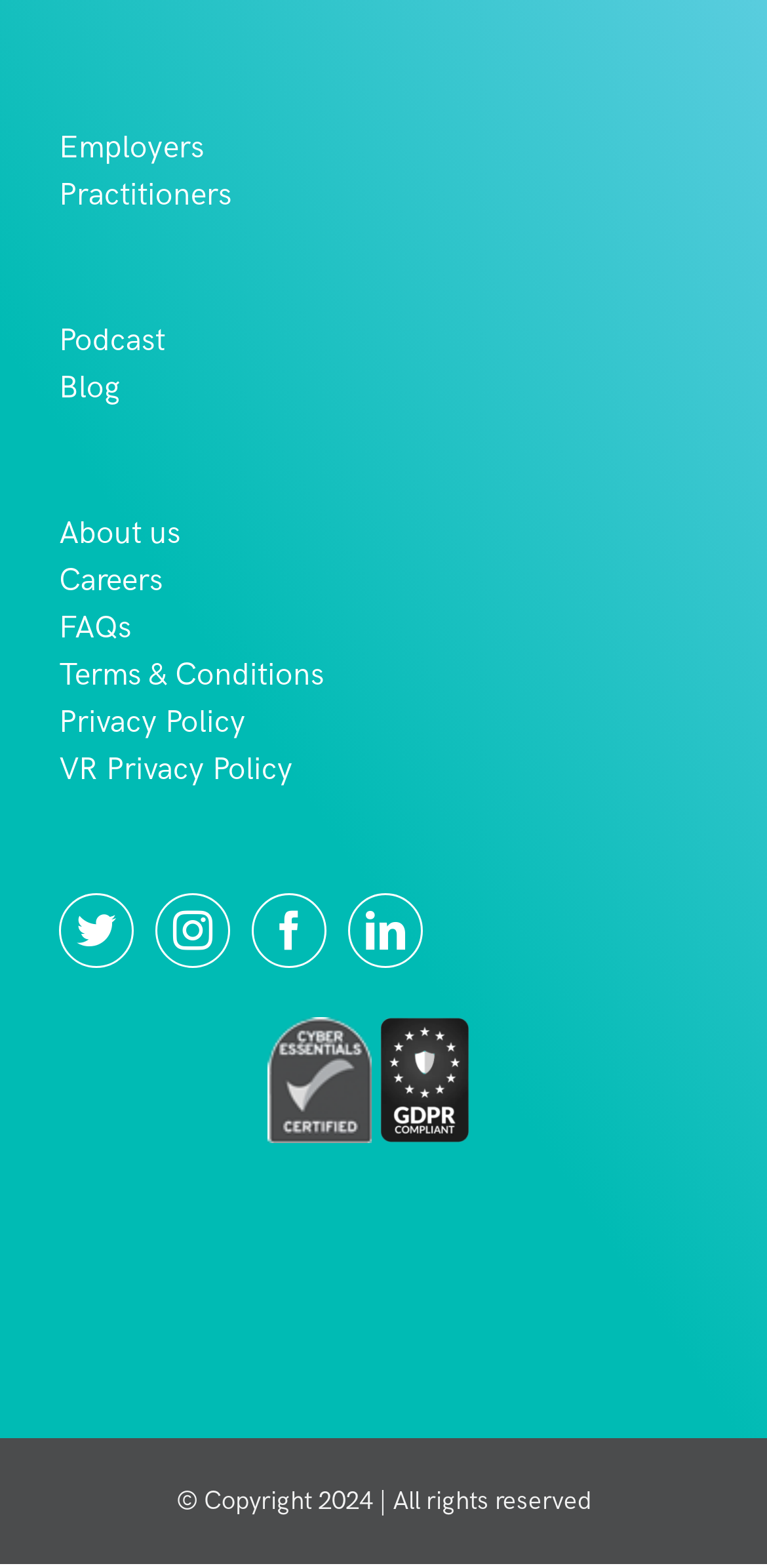Specify the bounding box coordinates of the area to click in order to execute this command: 'Learn about the company on About us'. The coordinates should consist of four float numbers ranging from 0 to 1, and should be formatted as [left, top, right, bottom].

[0.077, 0.328, 0.236, 0.351]